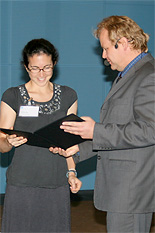What is the name of the award Daphne Fuentevilla won?
Look at the webpage screenshot and answer the question with a detailed explanation.

According to the caption, Daphne Fuentevilla won the International Association for the Properties of Water and Steam (IAPWS) Student Award, which is a recognition of her outstanding presentation at the 15th International Conference on the Properties of Water and Steam.